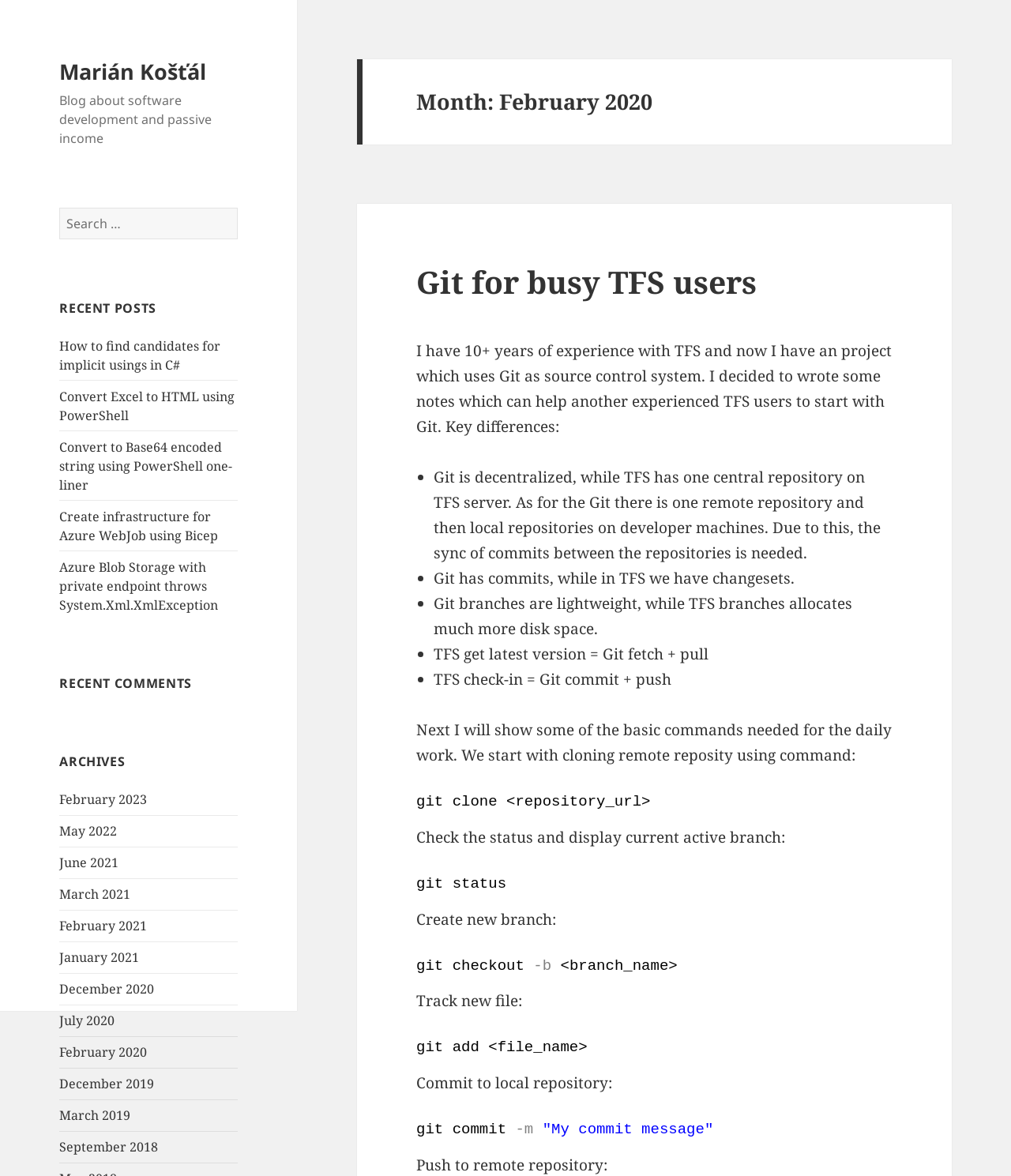What is the blog about?
Respond with a short answer, either a single word or a phrase, based on the image.

software development and passive income